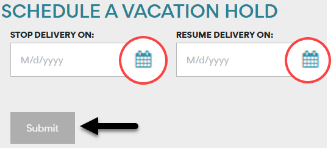Use a single word or phrase to respond to the question:
How many date fields are provided?

Two